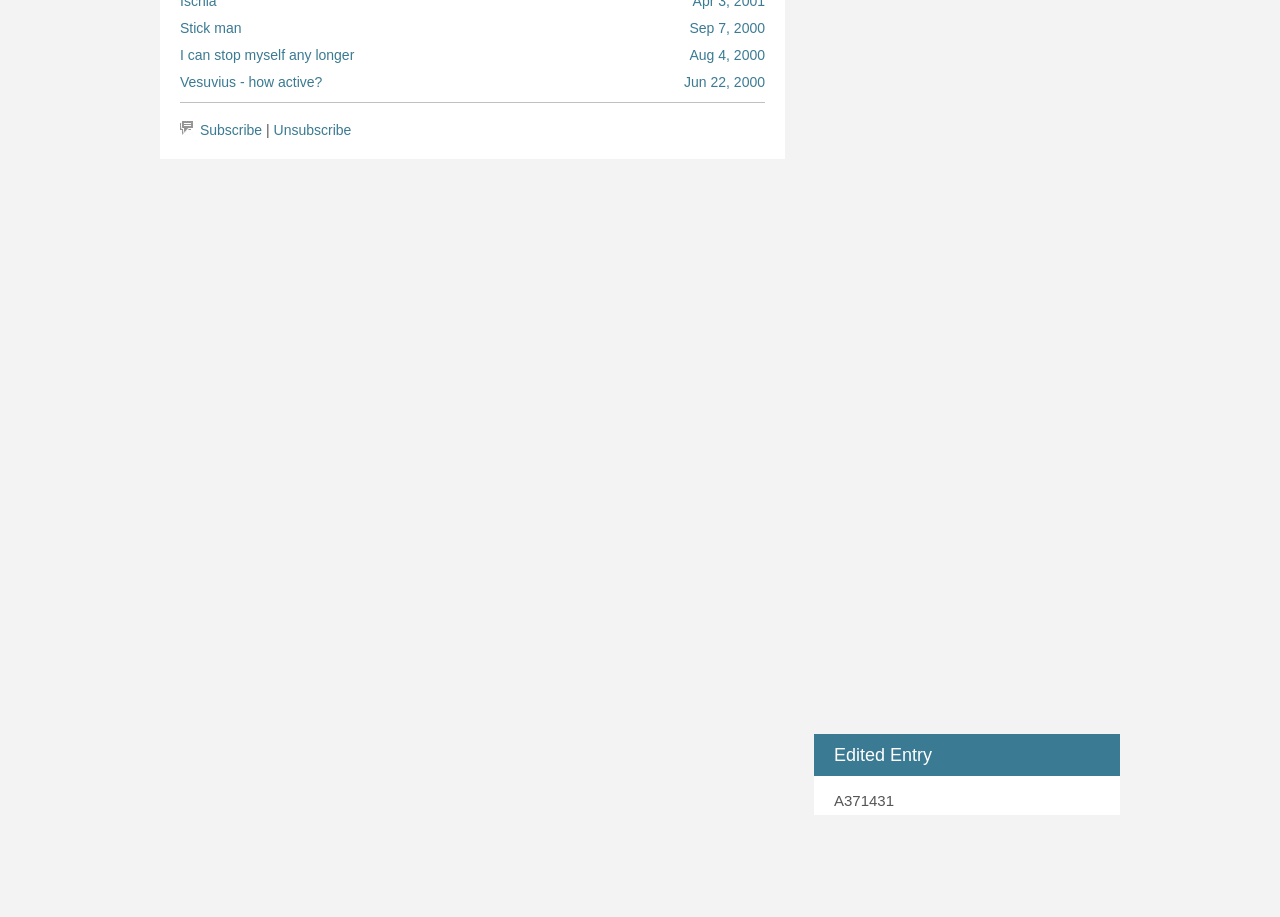Determine the bounding box coordinates of the region I should click to achieve the following instruction: "Subscribe". Ensure the bounding box coordinates are four float numbers between 0 and 1, i.e., [left, top, right, bottom].

[0.156, 0.133, 0.205, 0.15]